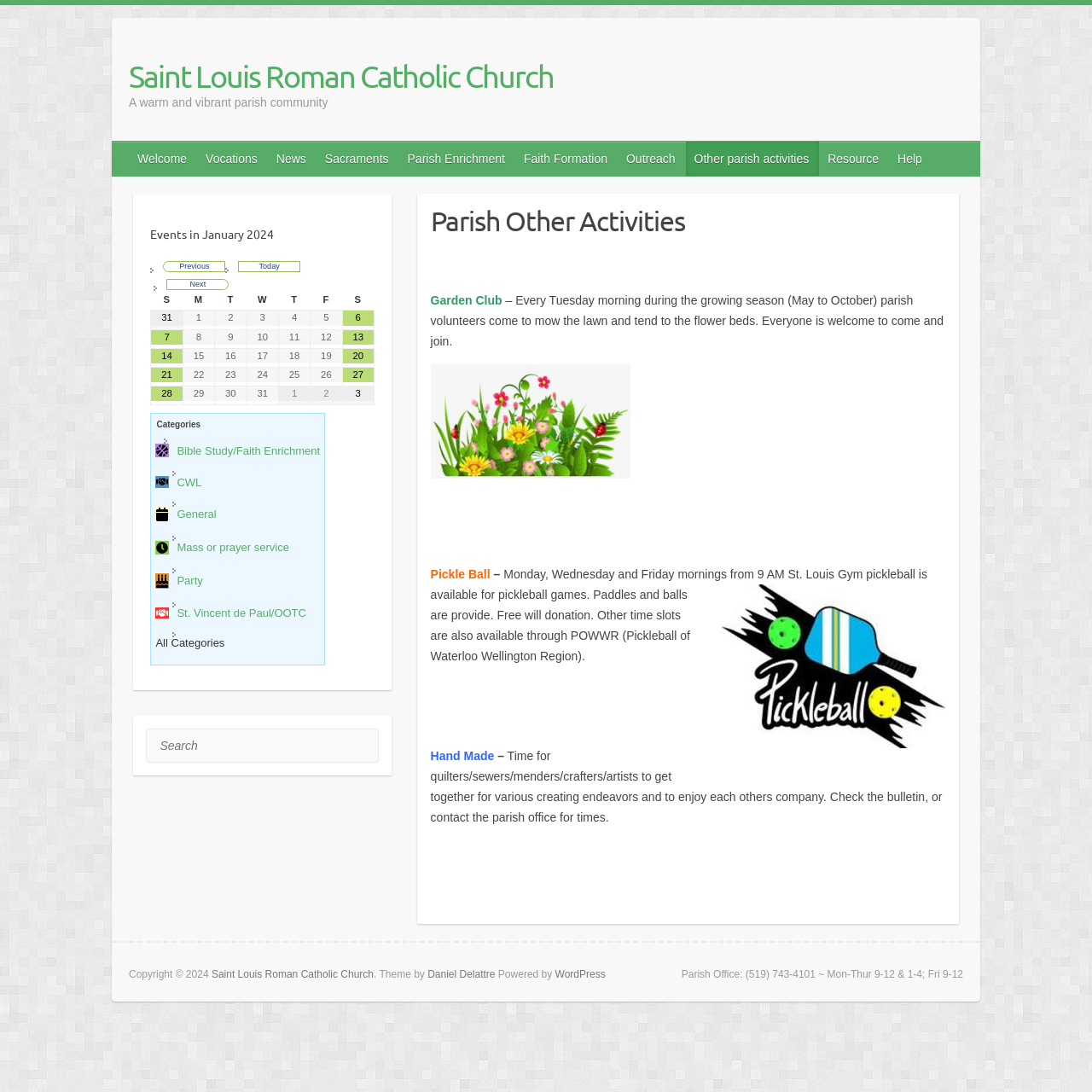Respond to the question below with a concise word or phrase:
How many columns are in the events table?

7